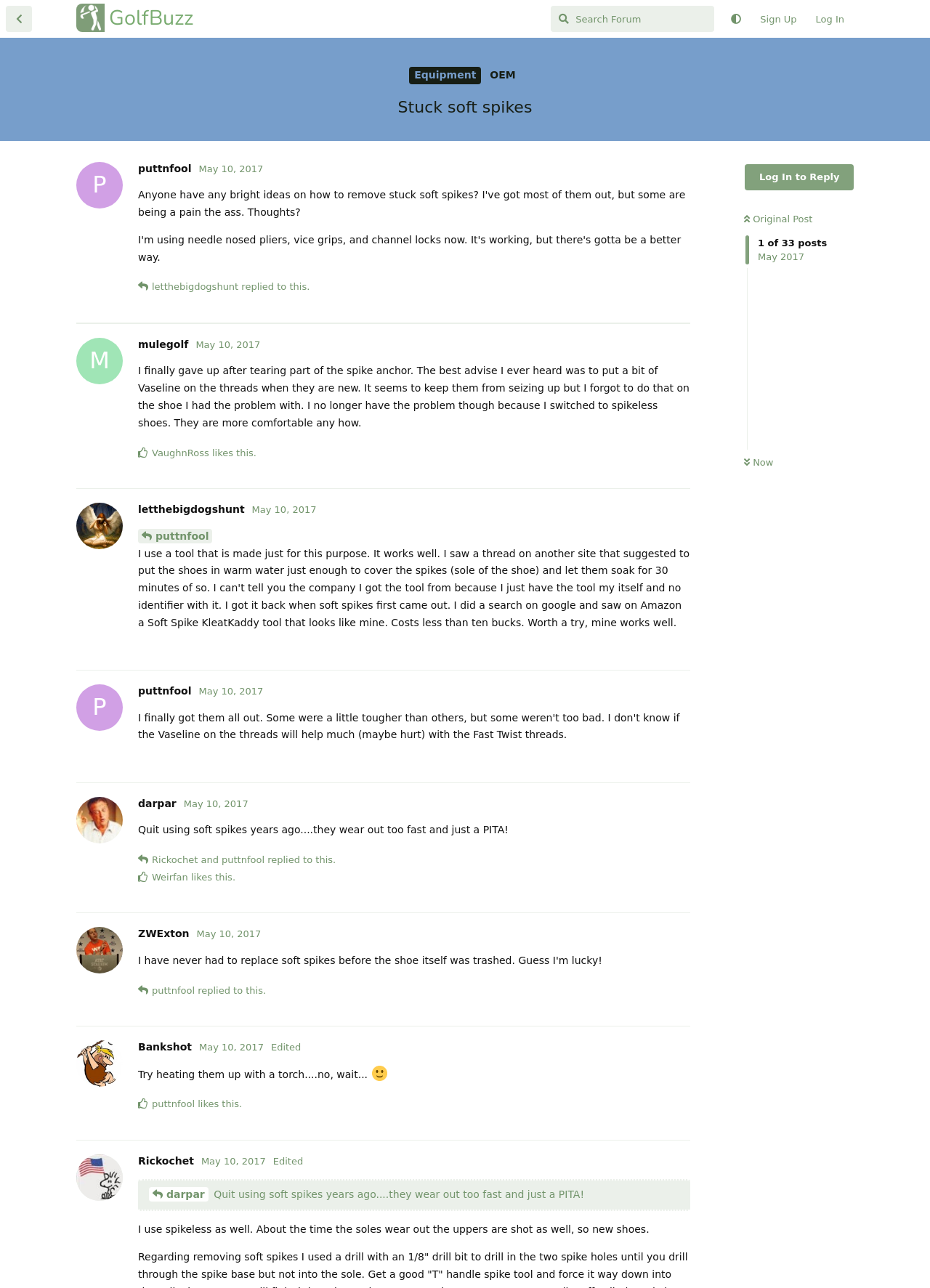Please find the bounding box coordinates of the element that must be clicked to perform the given instruction: "Reply to the post". The coordinates should be four float numbers from 0 to 1, i.e., [left, top, right, bottom].

[0.694, 0.212, 0.742, 0.232]